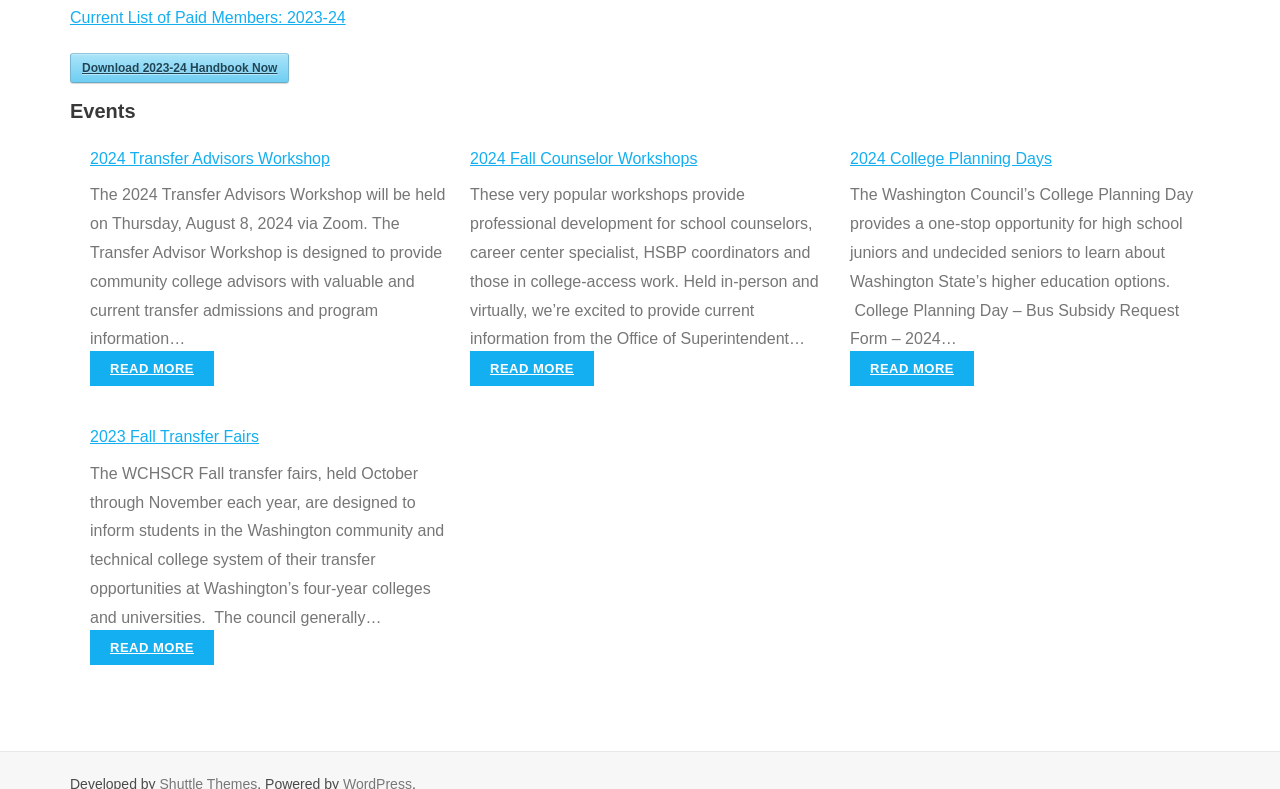How many 'READ MORE' links are on the webpage?
Using the image provided, answer with just one word or phrase.

4